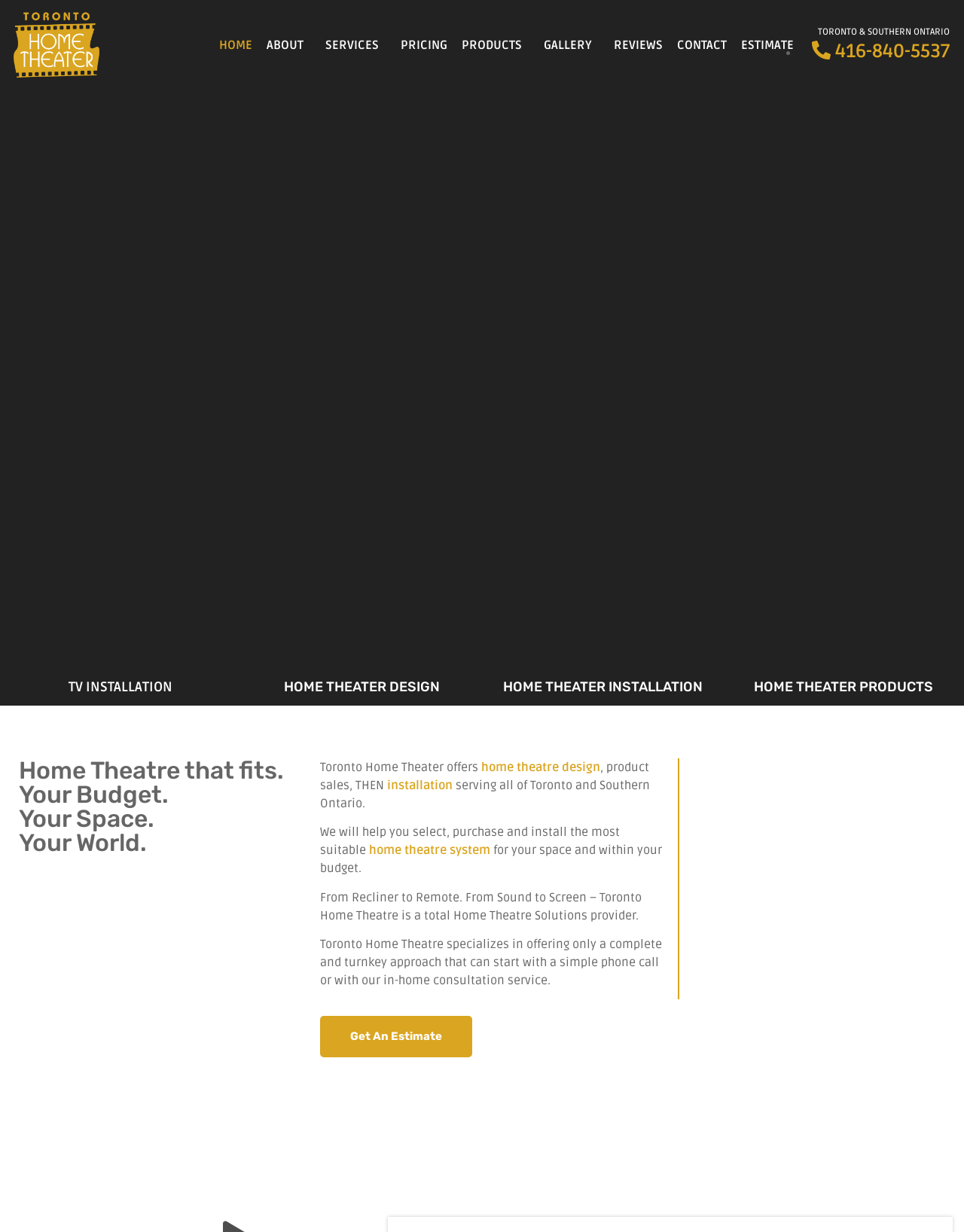Provide an in-depth caption for the webpage.

This webpage is about Toronto Home Theater, a company that specializes in home theater installations, design, and products in Toronto and Southern Ontario. At the top left corner, there is a logo of Toronto Home Theater, accompanied by a navigation menu with links to different sections of the website, including HOME, ABOUT, SERVICES, PRICING, PRODUCTS, GALLERY, REVIEWS, CONTACT, and ESTIMATE.

Below the navigation menu, there is a heading that reads "TORONTO & SOUTHERN ONTARIO" with a phone number "416-840-5537" next to it. On the left side of the page, there are four figures with images and links to different services, including TV installation, home theater design, home theater installation, and home theater products.

To the right of the figures, there is a section with a heading that reads "Home Theatre that fits. Your Budget. Your Space. Your World." followed by a paragraph of text that describes the services offered by Toronto Home Theater, including home theater design, product sales, and installation. The text also mentions that the company serves all of Toronto and Southern Ontario.

Below this section, there is another paragraph of text that explains the company's approach to providing complete and turnkey home theater solutions. The text is followed by a call-to-action link that reads "Get An Estimate". Overall, the webpage is well-organized and easy to navigate, with clear headings and concise text that effectively communicates the services and expertise of Toronto Home Theater.